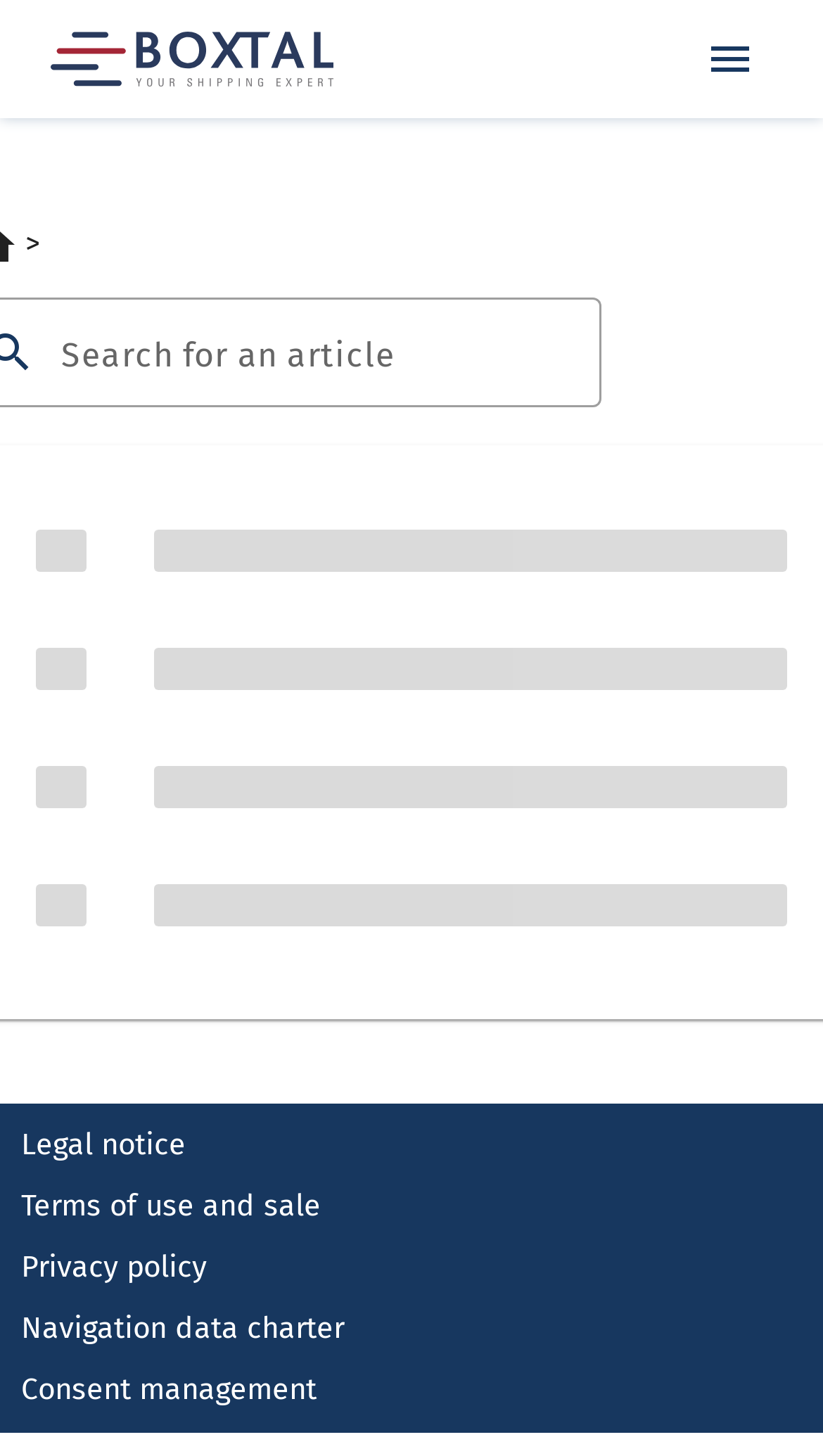Look at the image and write a detailed answer to the question: 
What is the logo of the Help Center?

The logo is located at the top-left corner of the webpage, and it is an image element. Although the OCR text is not provided, based on the context and the meta description, it can be inferred that the logo represents Boxtal, which is the main entity associated with the Help Center.